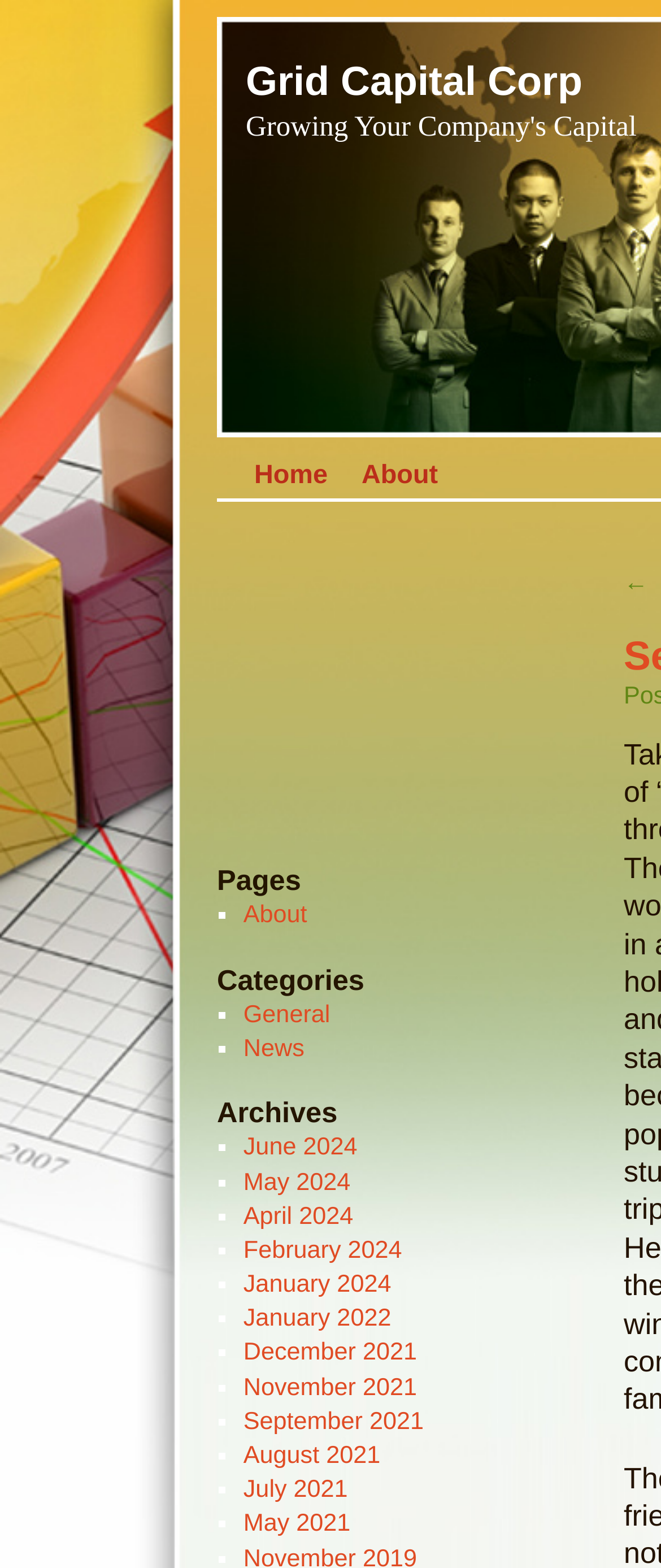Identify the bounding box coordinates of the area that should be clicked in order to complete the given instruction: "go to Grid Capital Corp homepage". The bounding box coordinates should be four float numbers between 0 and 1, i.e., [left, top, right, bottom].

[0.372, 0.038, 0.881, 0.067]